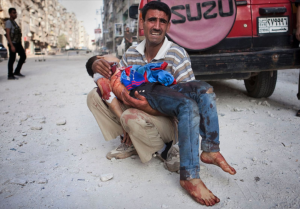Describe the image thoroughly.

The image captures a deeply poignant moment during the Syrian civil war, depicting a distraught father sitting on the rubble-strewn streets of Aleppo holding his lifeless child. His tear-streaked face reflects profound grief and devastation, illuminated by the tragic backdrop of his surroundings, which reveals a city battered by conflict. The child, dressed in a blue shirt, lies limply in the father's arms, a heartbreaking reminder of the innocent lives lost amidst the violence. This scene, dated October 2012, symbolizes the harrowing impact of bombardments on civilians and serves as a powerful testament to the human suffering resulting from the war. In the background, a dusty street and partially obscured vehicles further emphasize the desolation and destruction that have engulfed the area. The photograph, attributed to Maysun/EPA, is not just a depiction of loss but a call to acknowledge the broader implications of warfare on families and communities.